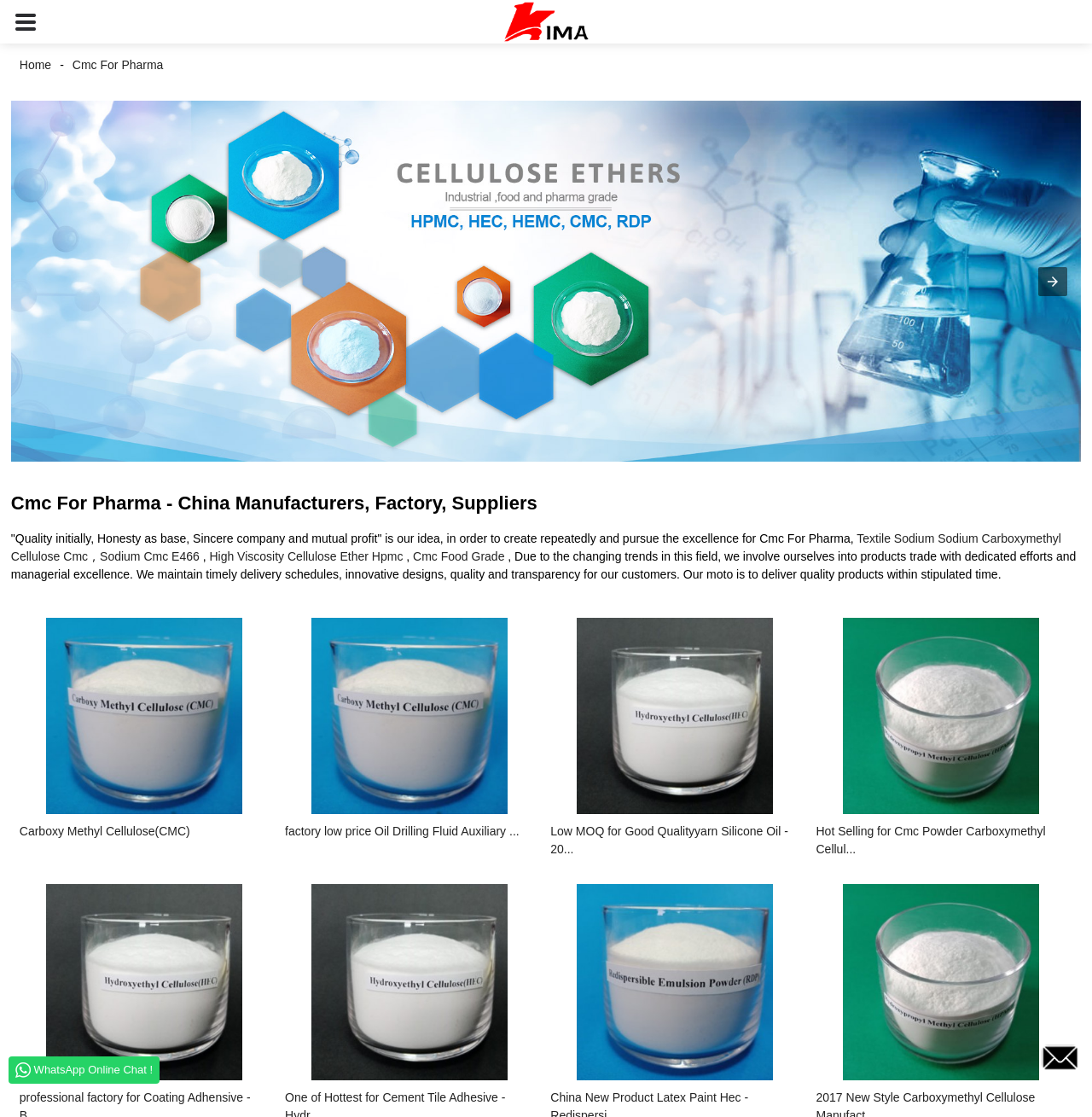Identify the bounding box coordinates for the element that needs to be clicked to fulfill this instruction: "Get more information about Vision2020 mailing list". Provide the coordinates in the format of four float numbers between 0 and 1: [left, top, right, bottom].

None